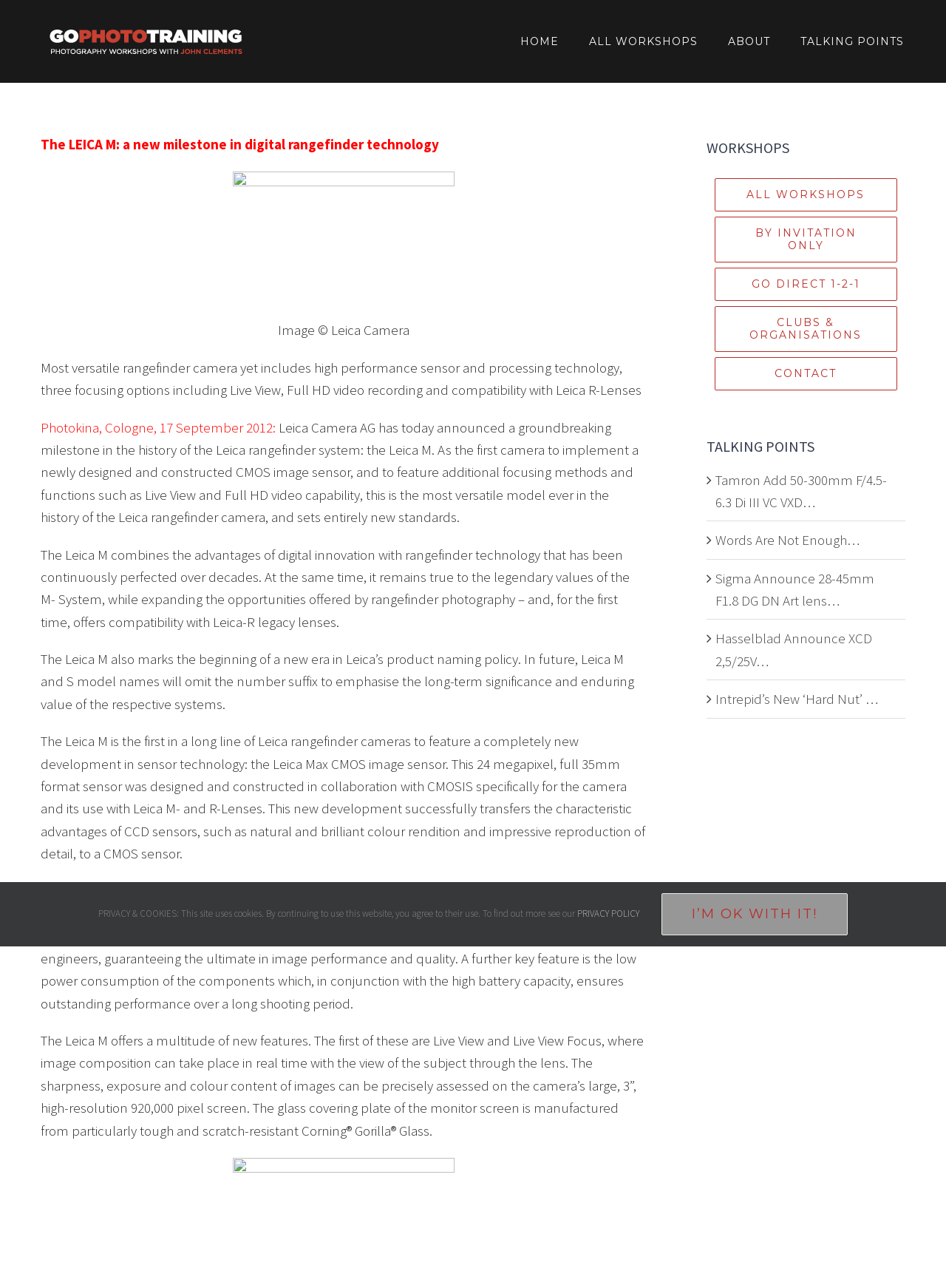Give a short answer to this question using one word or a phrase:
What is the name of the camera being described?

Leica M